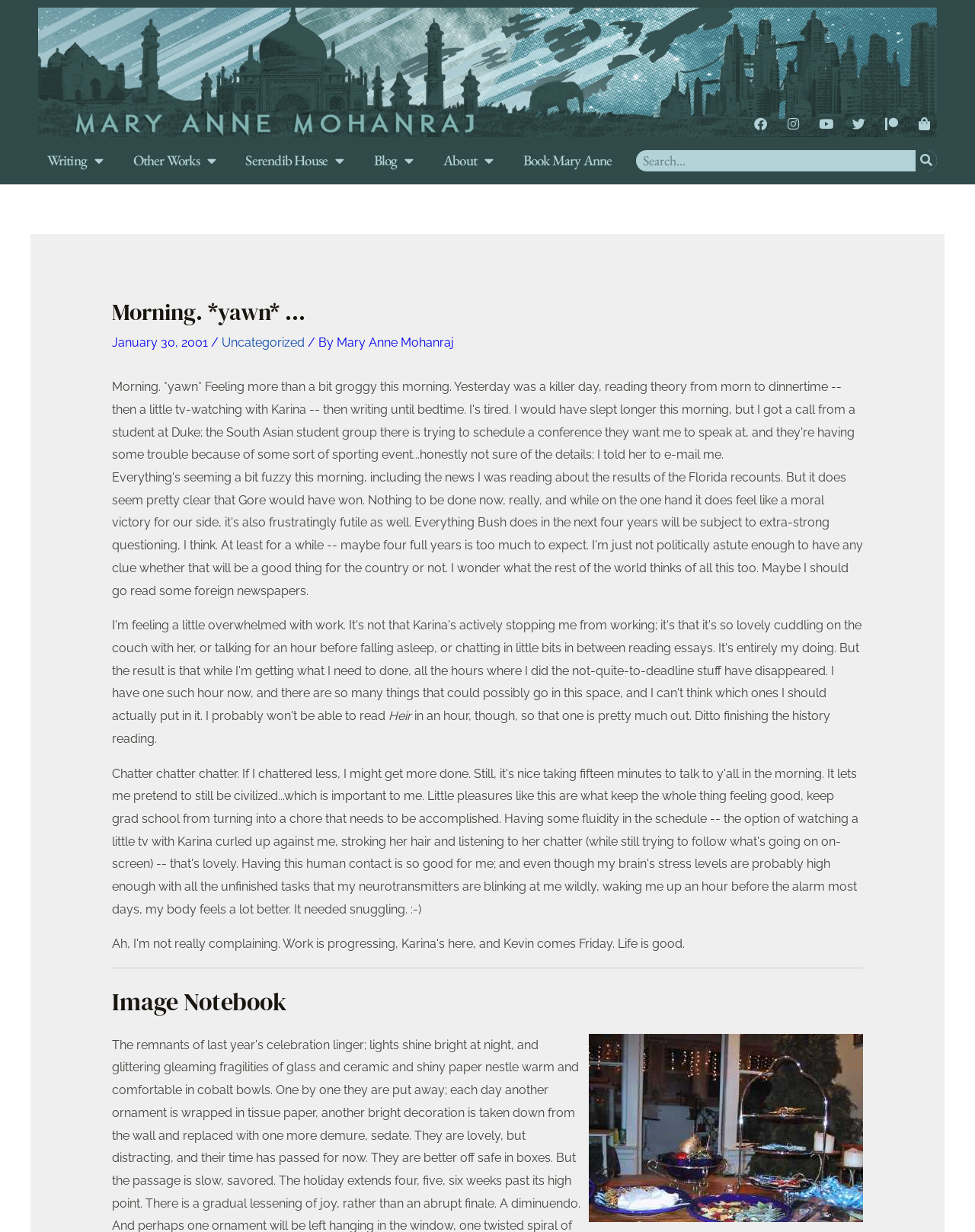Generate a thorough description of the webpage.

This webpage appears to be a personal blog or journal entry. At the top, there are several social media links, including Facebook, Instagram, YouTube, Twitter, Patreon, and a shopping bag icon, all aligned horizontally. Below these links, there is a menu with options such as "Writing", "Other Works", "Serendib House", "Blog", "About", and "Book Mary Anne", each with a dropdown menu.

On the left side of the page, there is a search bar with a search button. To the right of the search bar, there is a header section with the title "Morning. *yawn* …" and a subtitle "January 30, 2001" followed by a category link "Uncategorized" and an author link "Mary Anne Mohanraj".

Below the header section, there is a block of text that appears to be a journal entry. The text describes the author's morning, mentioning feeling groggy and having a busy day yesterday. The entry also mentions reading theory and watching TV with someone named Karina.

Further down the page, there is a section with a heading "Image Notebook" and an image of Christmas ornaments. Above the image, there is a horizontal separator line.